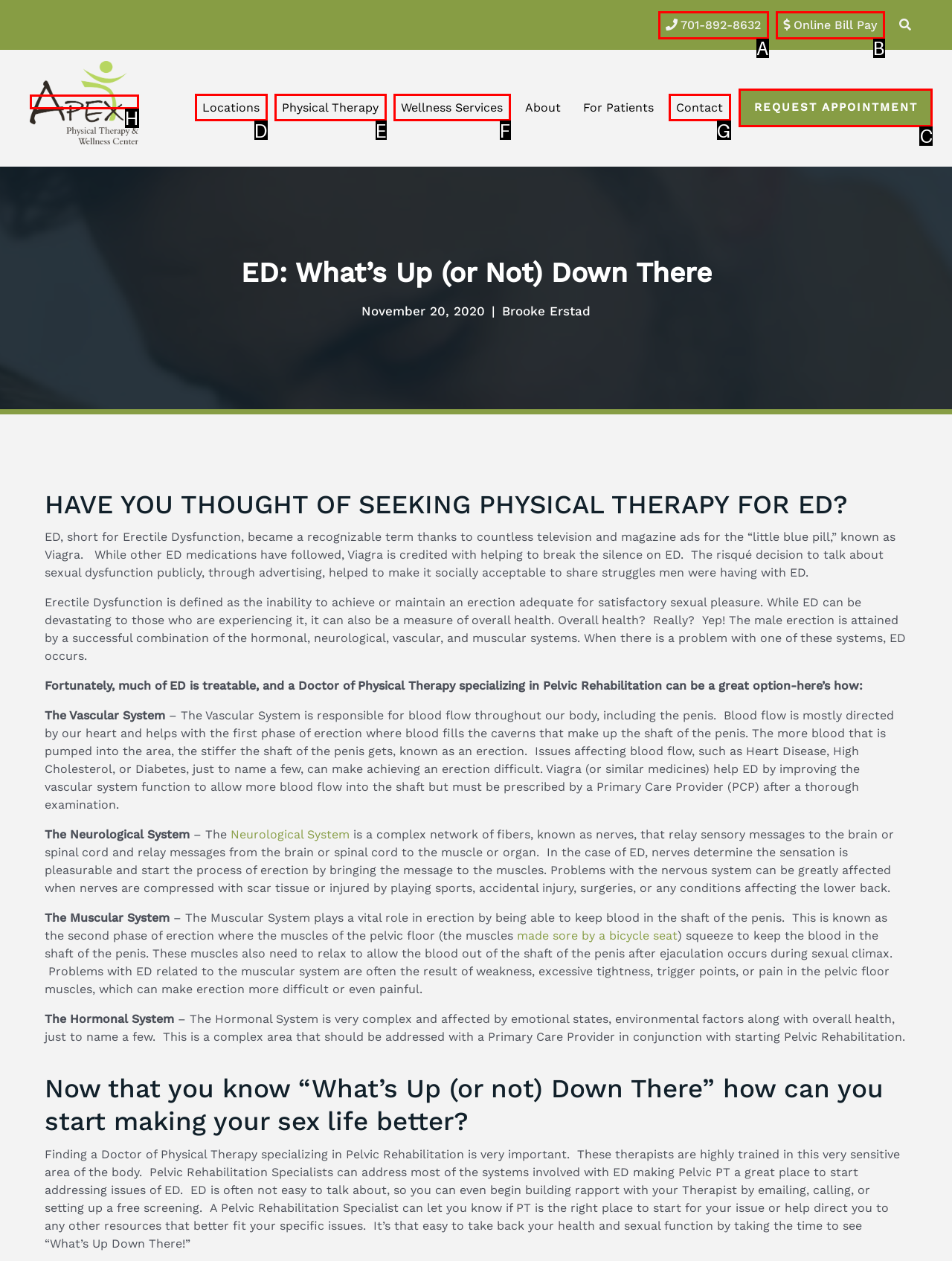Select the option that aligns with the description: Contact
Respond with the letter of the correct choice from the given options.

G